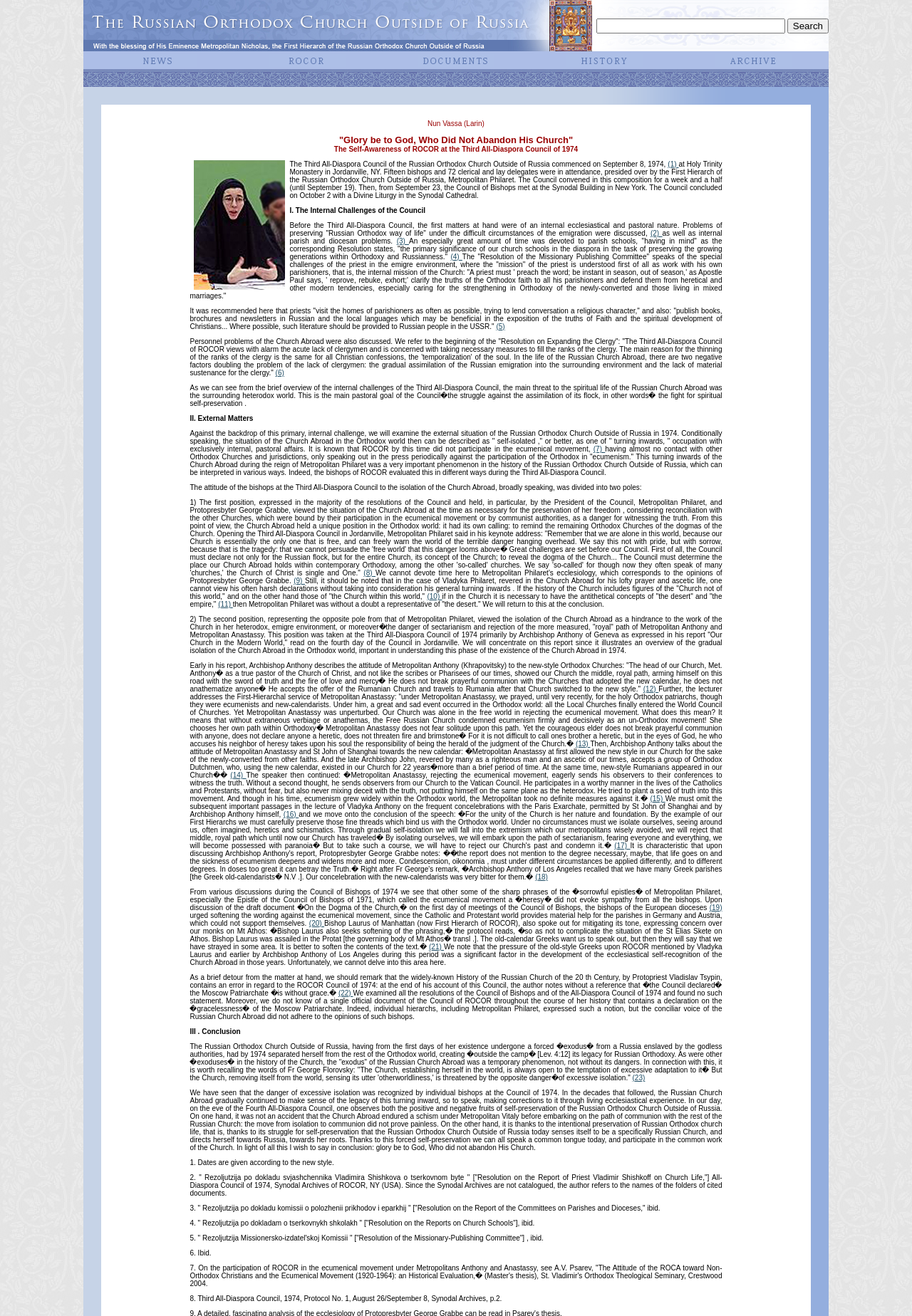What is the image above the text?
Carefully analyze the image and provide a thorough answer to the question.

The image appears to be a photograph of a monastery, likely Holy Trinity Monastery in Jordanville, NY, which is mentioned in the text as the location of the Third All-Diaspora Council. The image is placed above the text and serves as a visual representation of the topic being discussed.